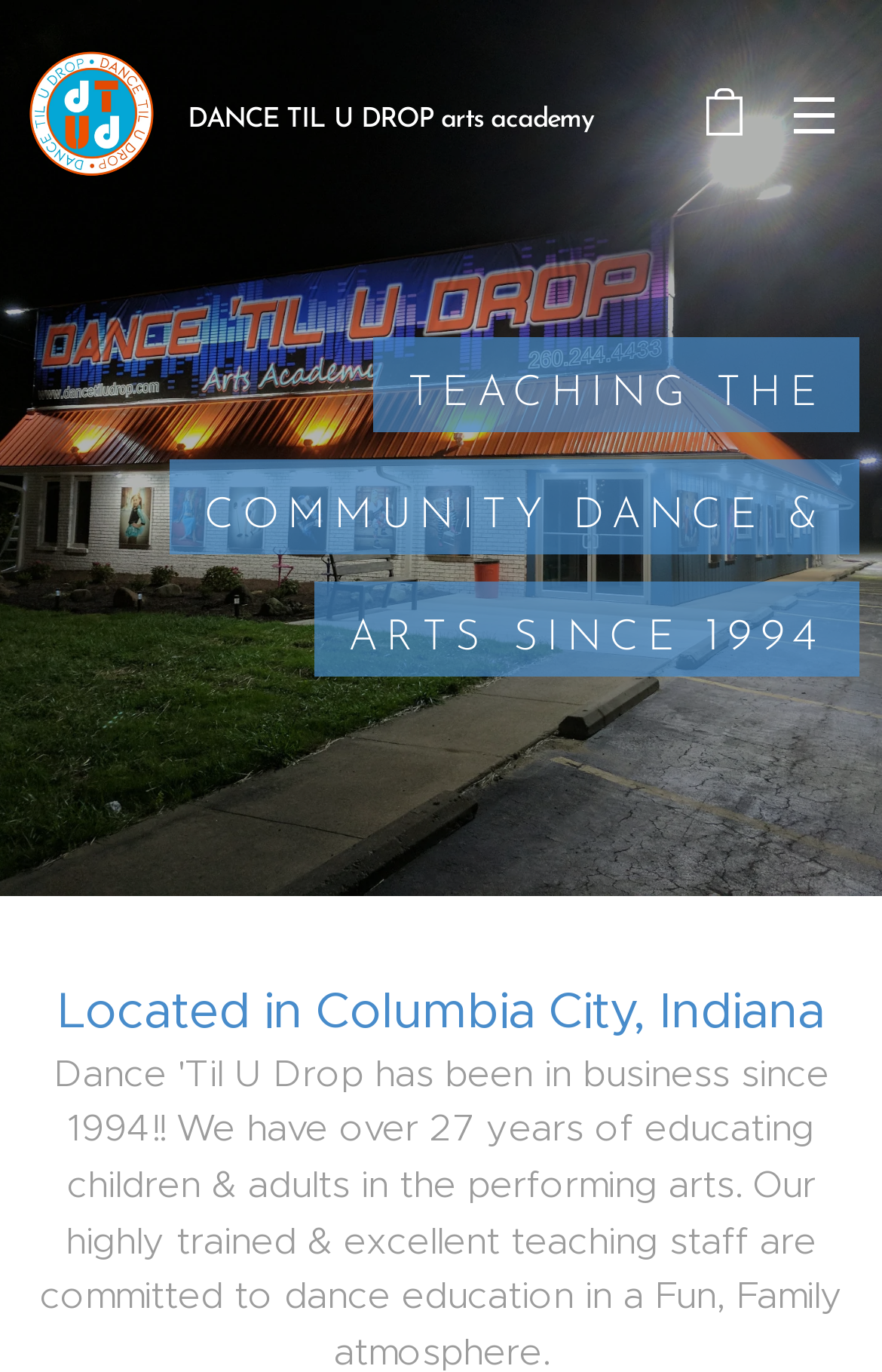What is the name of the arts academy?
Look at the image and provide a short answer using one word or a phrase.

DANCE TIL U DROP